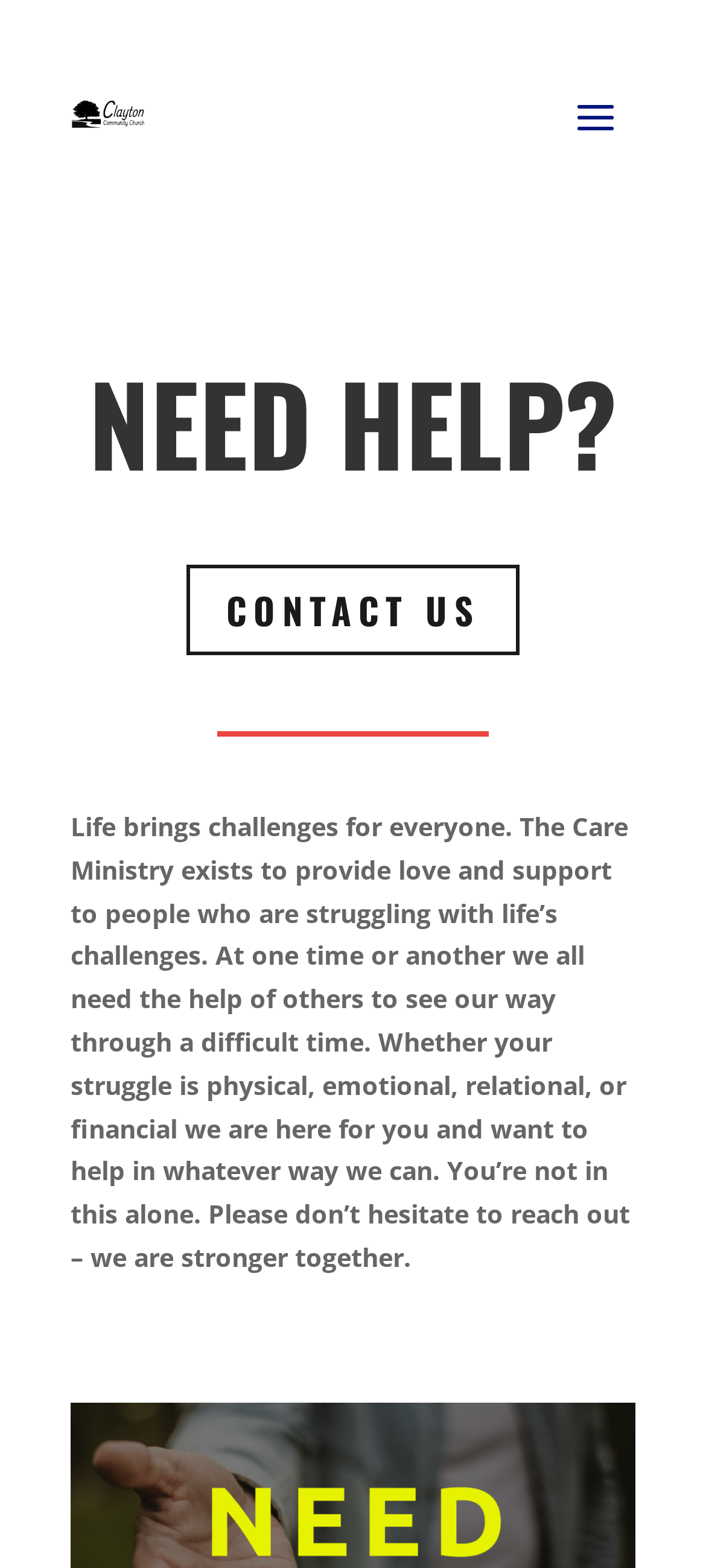Create a detailed summary of the webpage's content and design.

The webpage is titled "Need Help | Clayton Community Church". At the top left, there are two links, one above the other. Below these links, a prominent heading "NEED HELP?" is displayed. To the right of the heading, a "CONTACT US" link is positioned, with a dollar sign appended to it. 

Below the heading, a paragraph of text explains that life can be challenging for everyone, and the Care Ministry is available to provide love and support to those struggling. The text continues, describing the various types of struggles people may face, and encouraging readers to reach out for help. This paragraph is followed by a small, empty space, and then a single whitespace character.